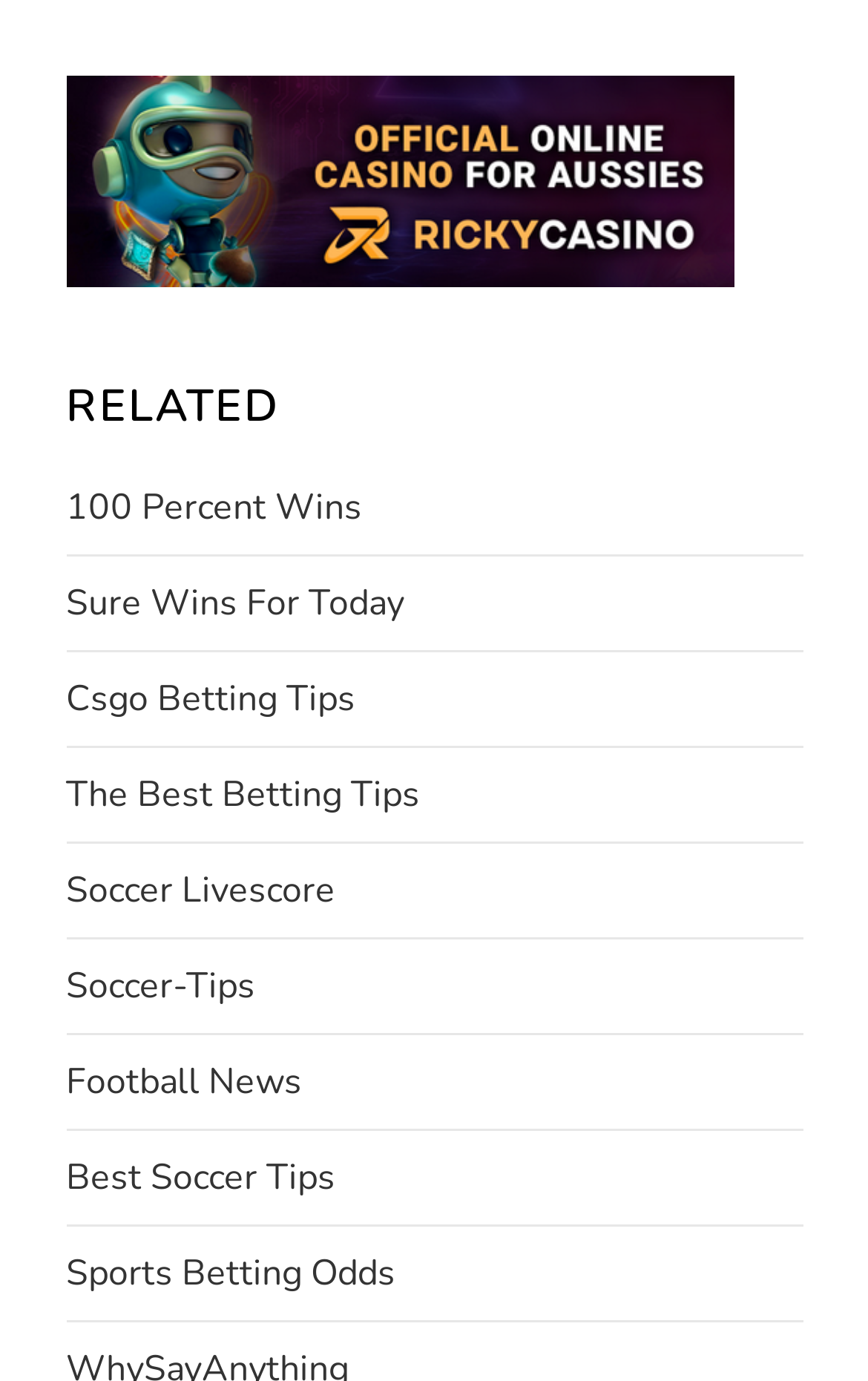Determine the bounding box coordinates of the region that needs to be clicked to achieve the task: "visit Ricky Casino".

[0.076, 0.111, 0.845, 0.147]